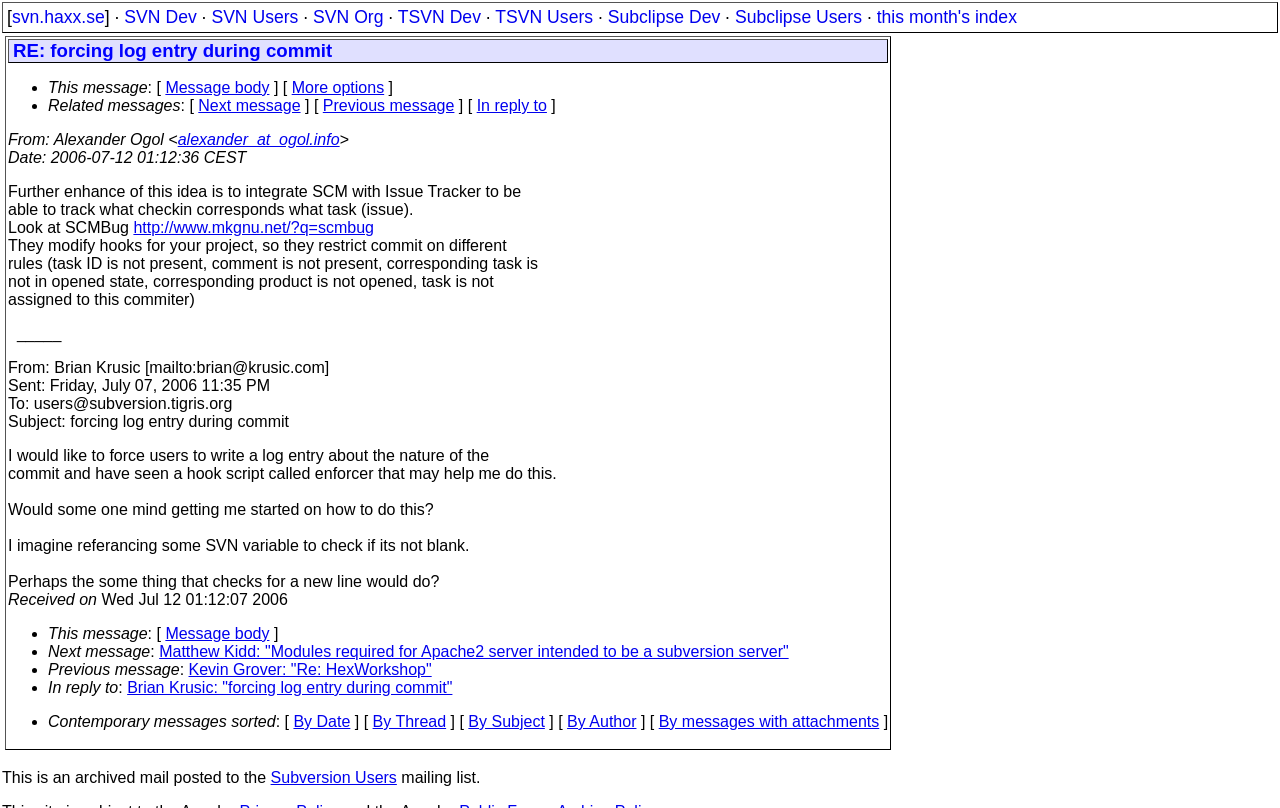Please identify the bounding box coordinates of the element I need to click to follow this instruction: "Click on SVN Dev link".

[0.097, 0.009, 0.154, 0.033]